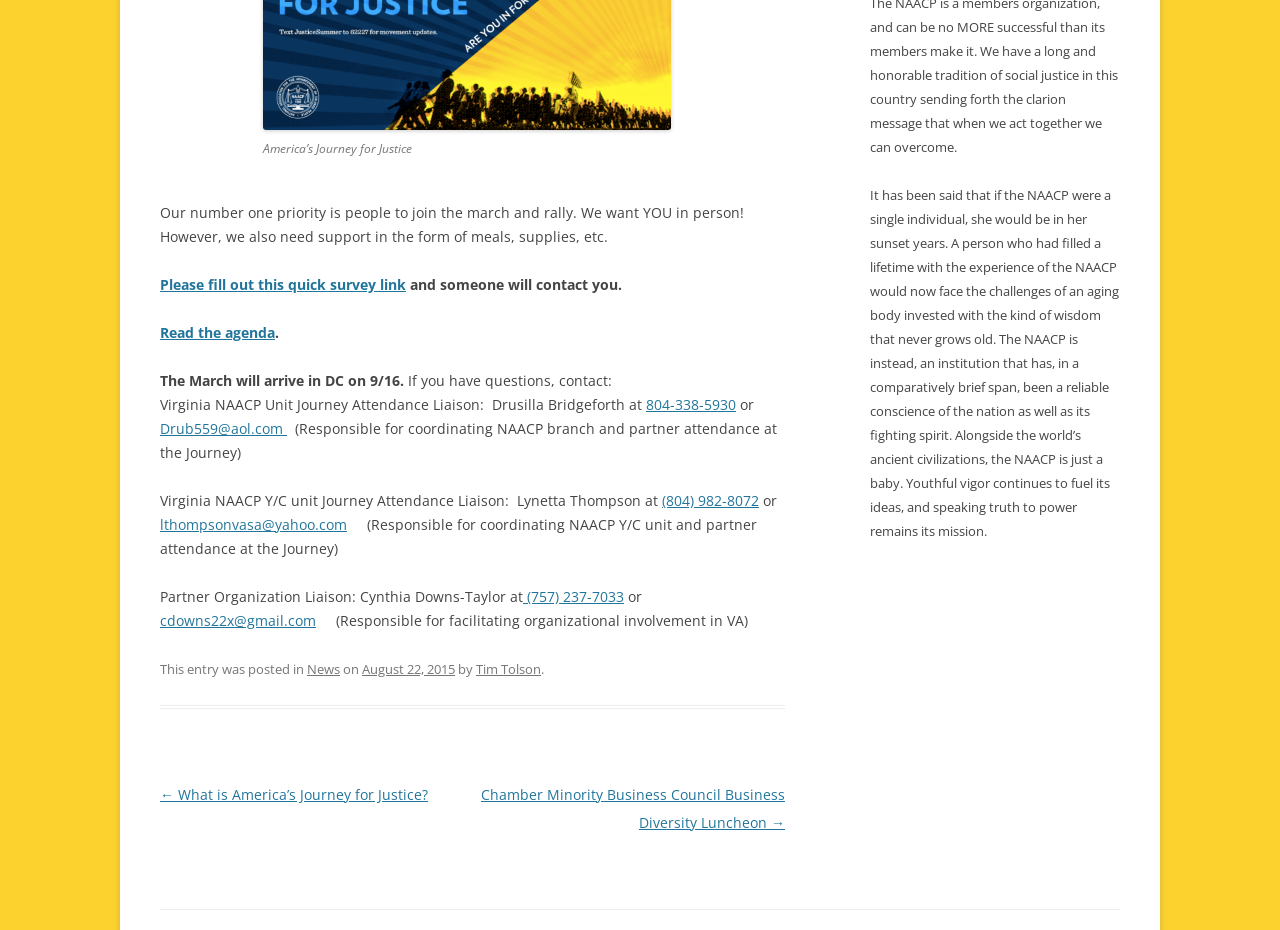Determine the bounding box coordinates of the UI element described below. Use the format (top-left x, top-left y, bottom-right x, bottom-right y) with floating point numbers between 0 and 1: (757) 237-7033

[0.409, 0.631, 0.488, 0.651]